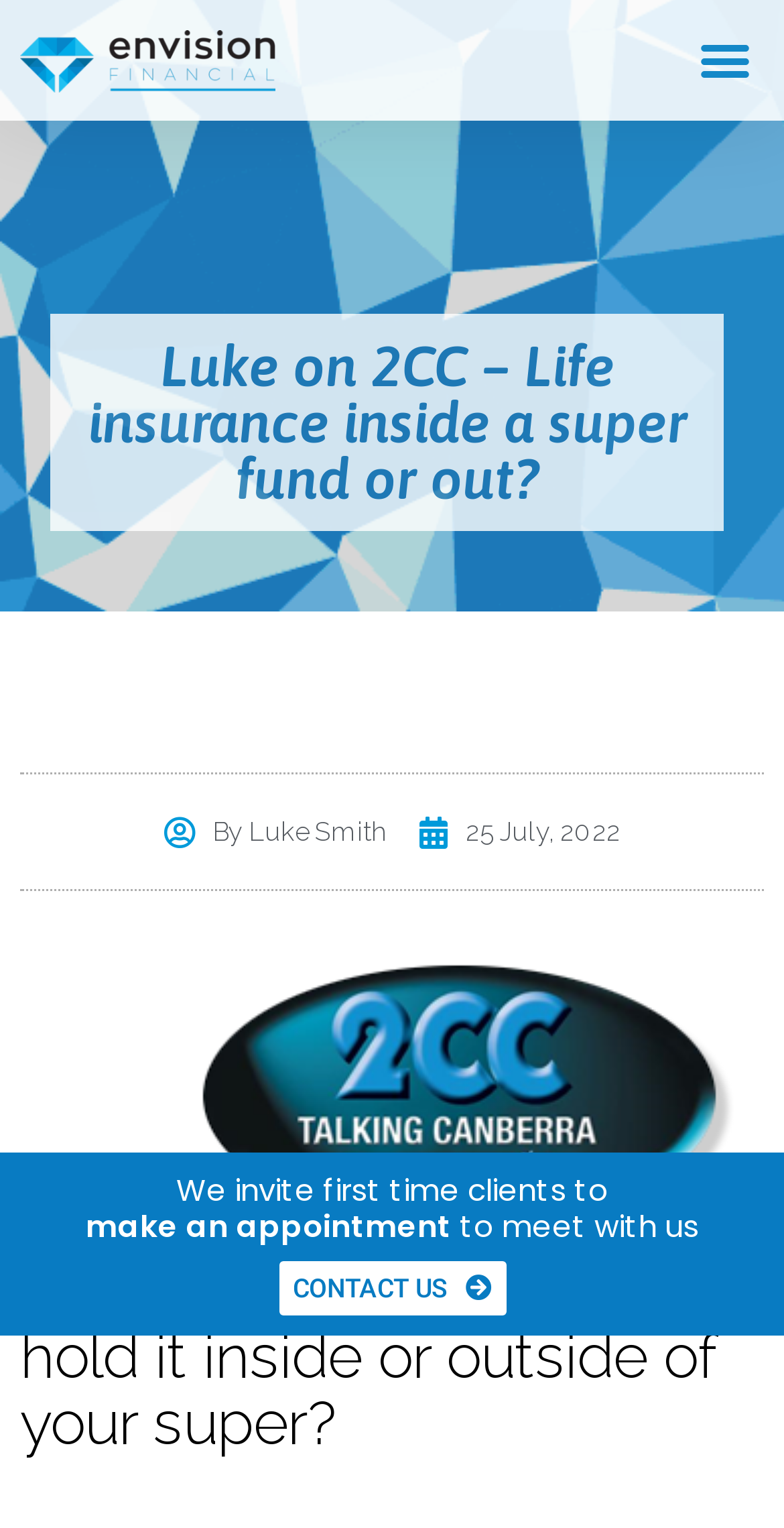Carefully examine the image and provide an in-depth answer to the question: What is the company's logo?

The company's logo can be found by looking at the image element with the description 'envision-logo-landscape' which is a child element of the root element. This image is likely to be the company's logo.